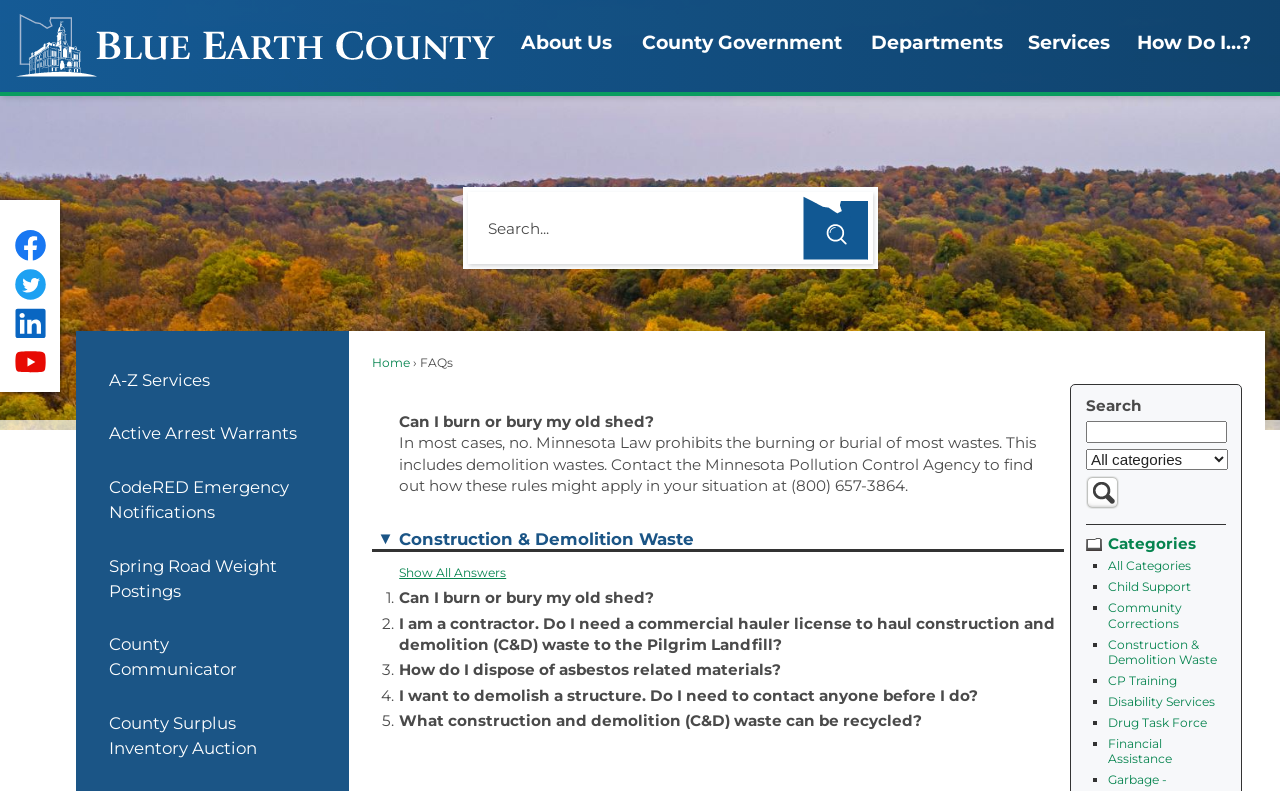Give a concise answer of one word or phrase to the question: 
What is the phone number to contact for burning or burial of wastes?

(800) 657-3864